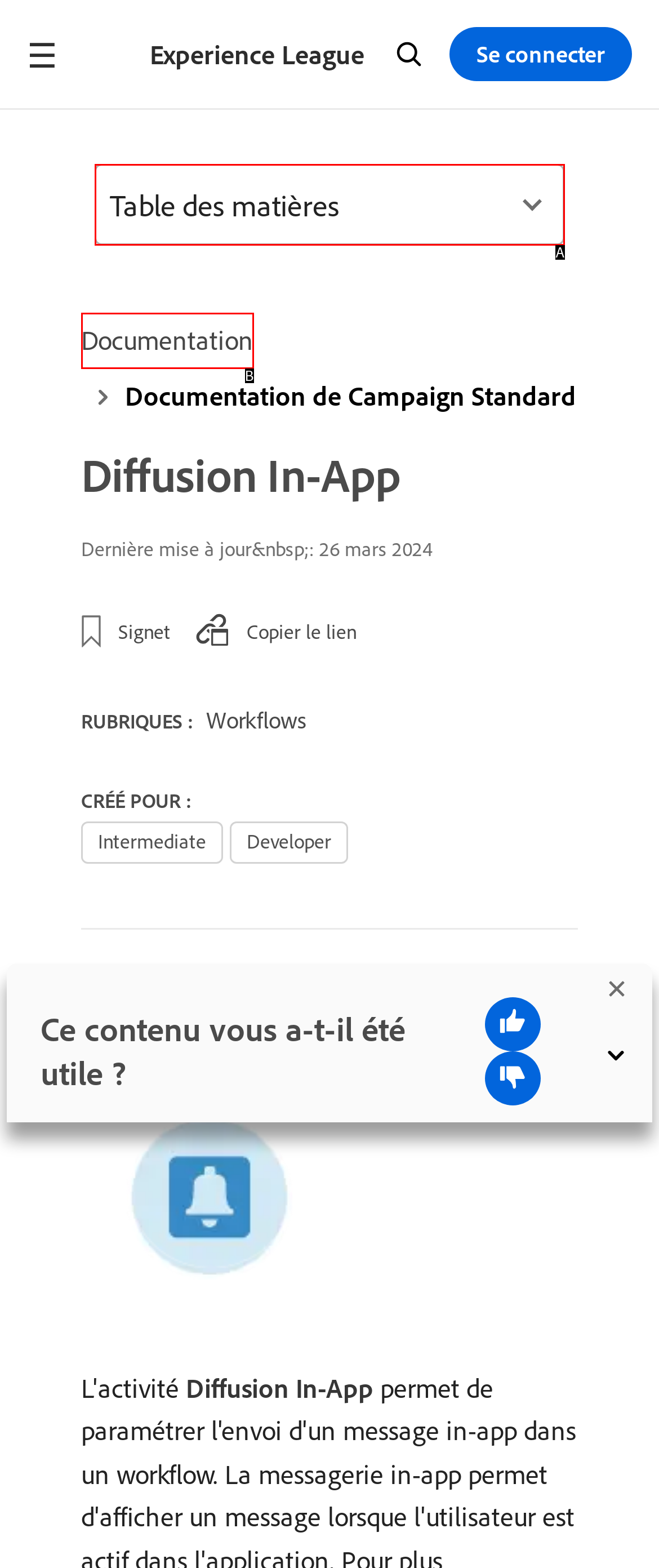Identify the HTML element that corresponds to the description: Documentation
Provide the letter of the matching option from the given choices directly.

B